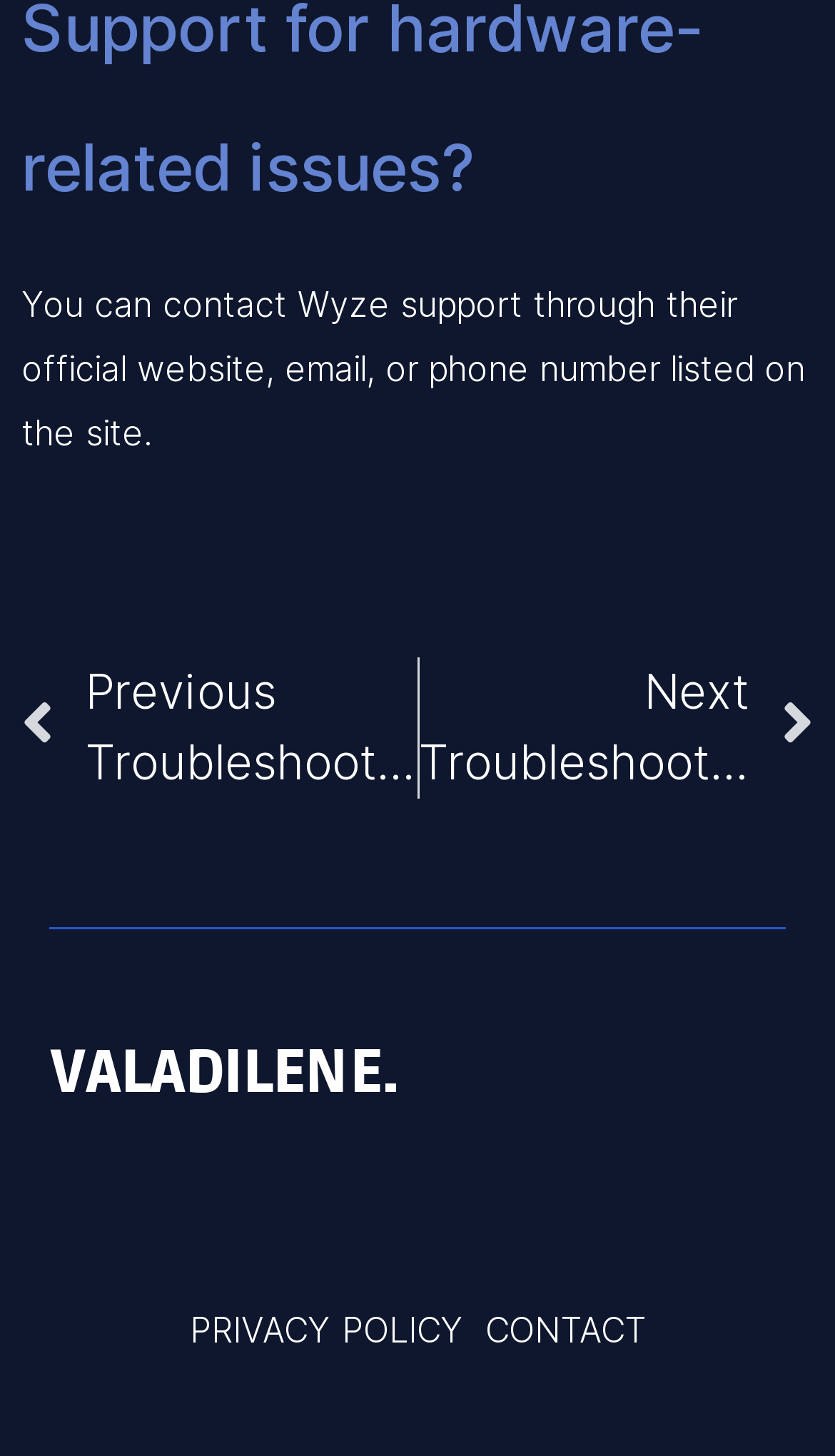What are the two options for further information?
Look at the screenshot and provide an in-depth answer.

The two options for further information can be determined by reading the link elements with the texts 'PRIVACY POLICY' and 'CONTACT'. These links are located near the bottom of the webpage, indicating that they are footer elements.